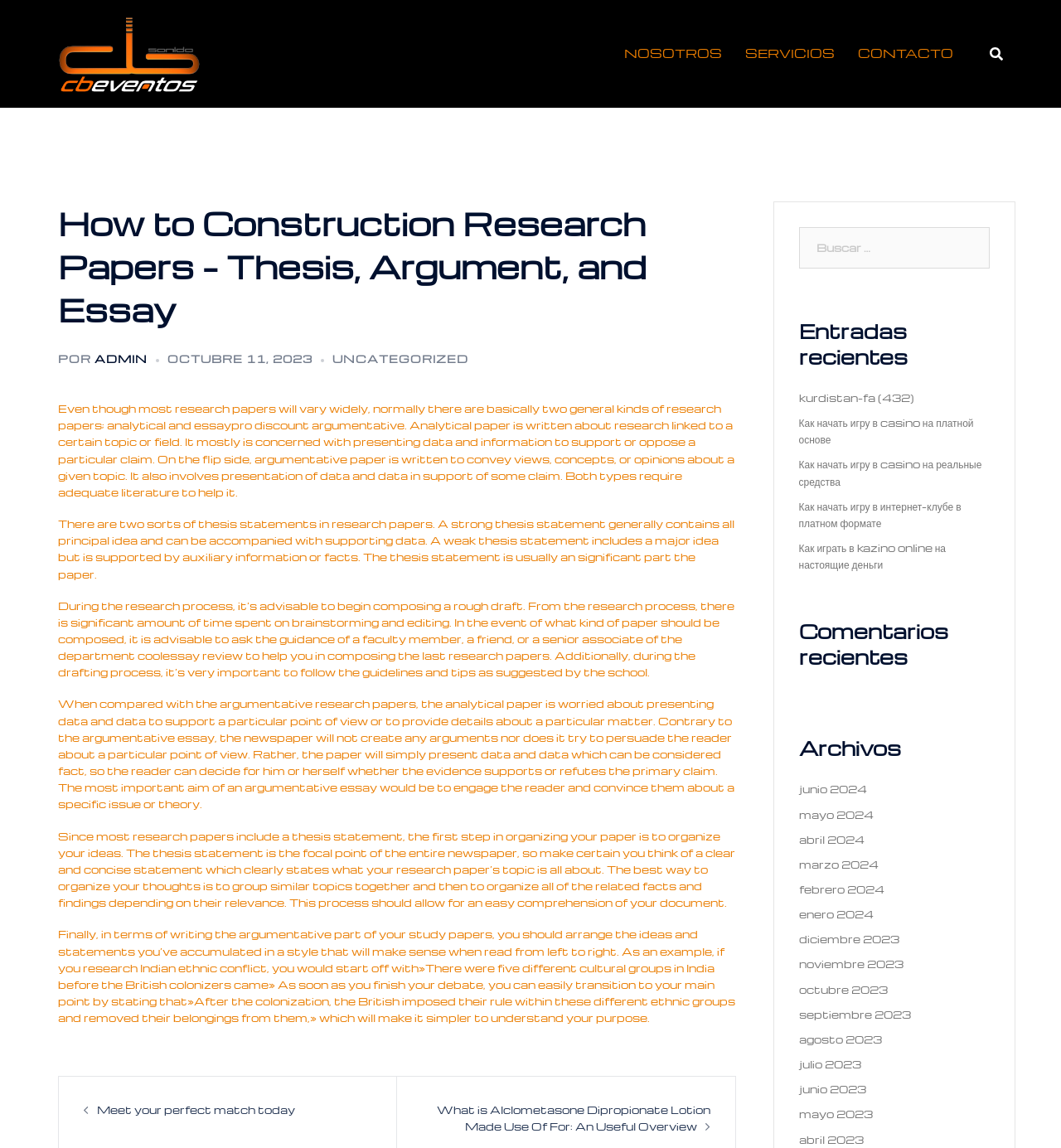Determine the bounding box coordinates of the UI element described below. Use the format (top-left x, top-left y, bottom-right x, bottom-right y) with floating point numbers between 0 and 1: Meet your perfect match today

[0.091, 0.961, 0.278, 0.973]